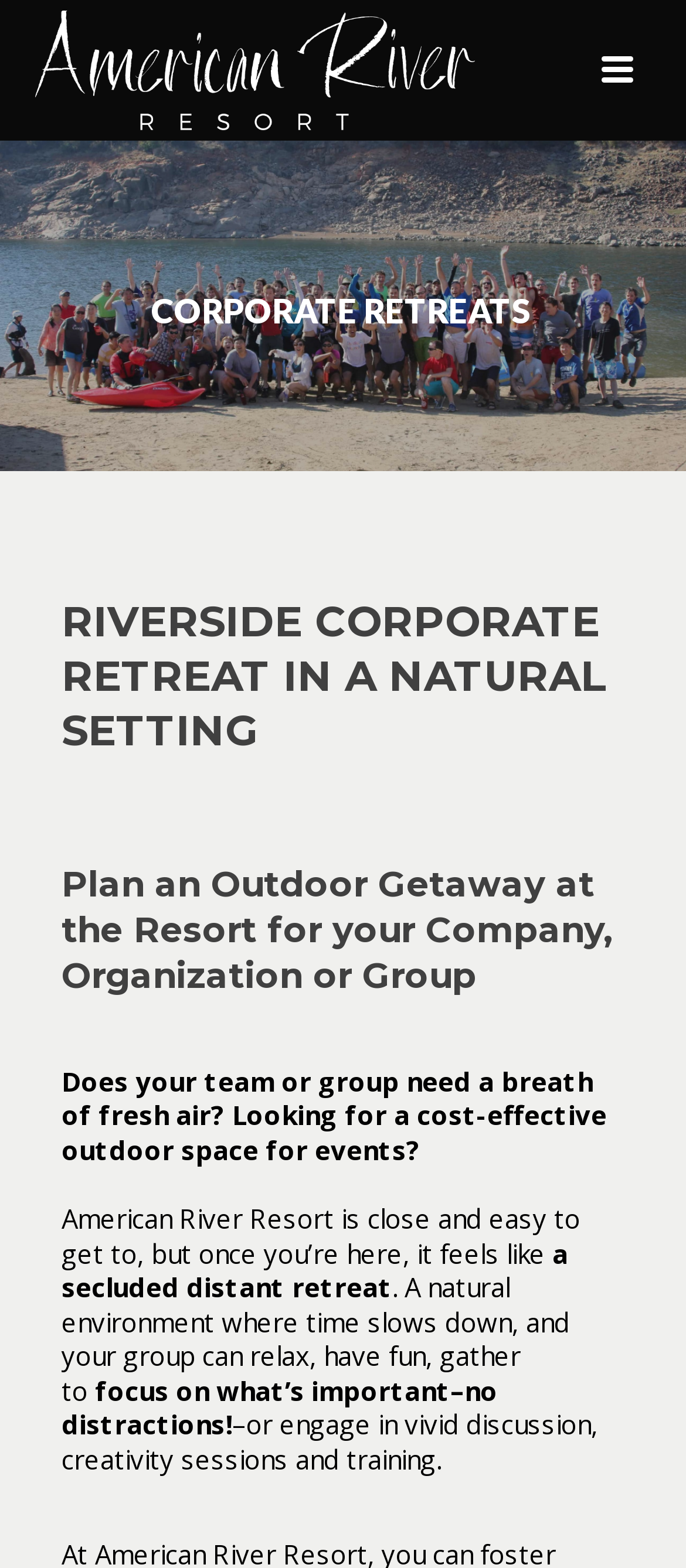Provide a single word or phrase to answer the given question: 
What is the atmosphere of the resort?

Secluded and natural